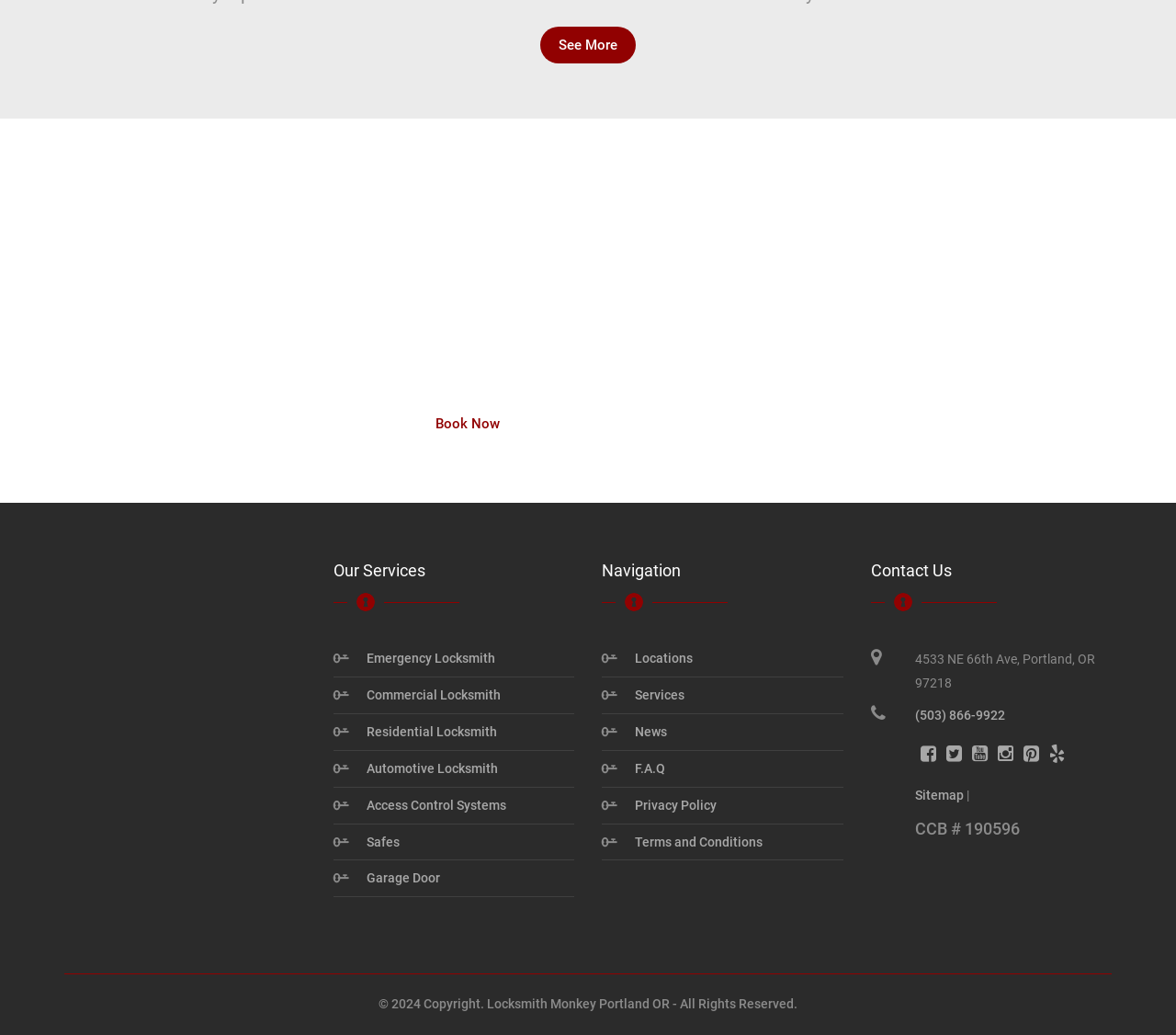What is the address of Locksmith Monkey?
Please give a detailed and elaborate explanation in response to the question.

I found the address of Locksmith Monkey by looking at the text under 'Contact Us' which is '4533 NE 66th Ave, Portland, OR 97218'. This is likely the address of Locksmith Monkey.